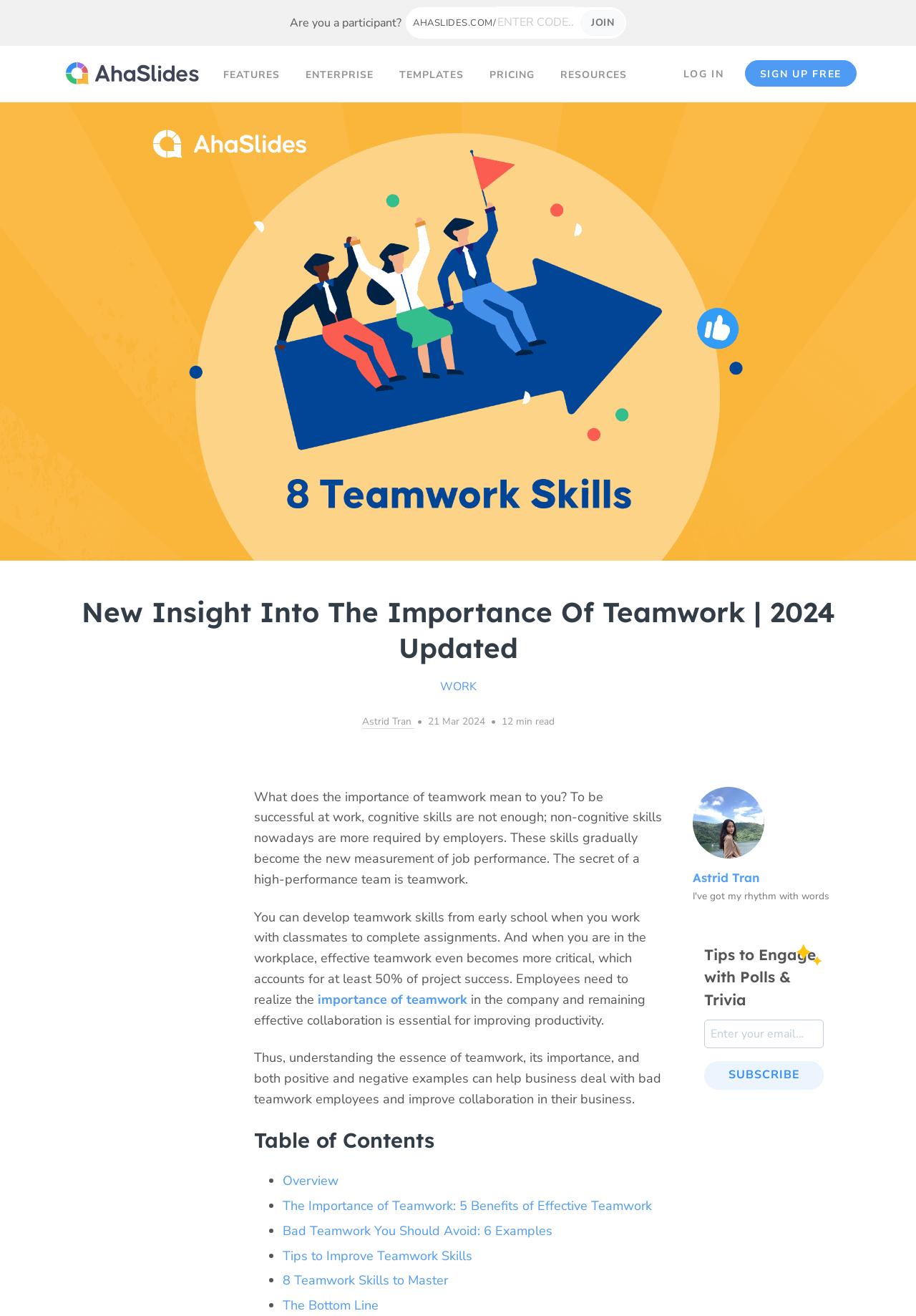Locate the UI element described as follows: "Sign up free". Return the bounding box coordinates as four float numbers between 0 and 1 in the order [left, top, right, bottom].

[0.813, 0.046, 0.935, 0.066]